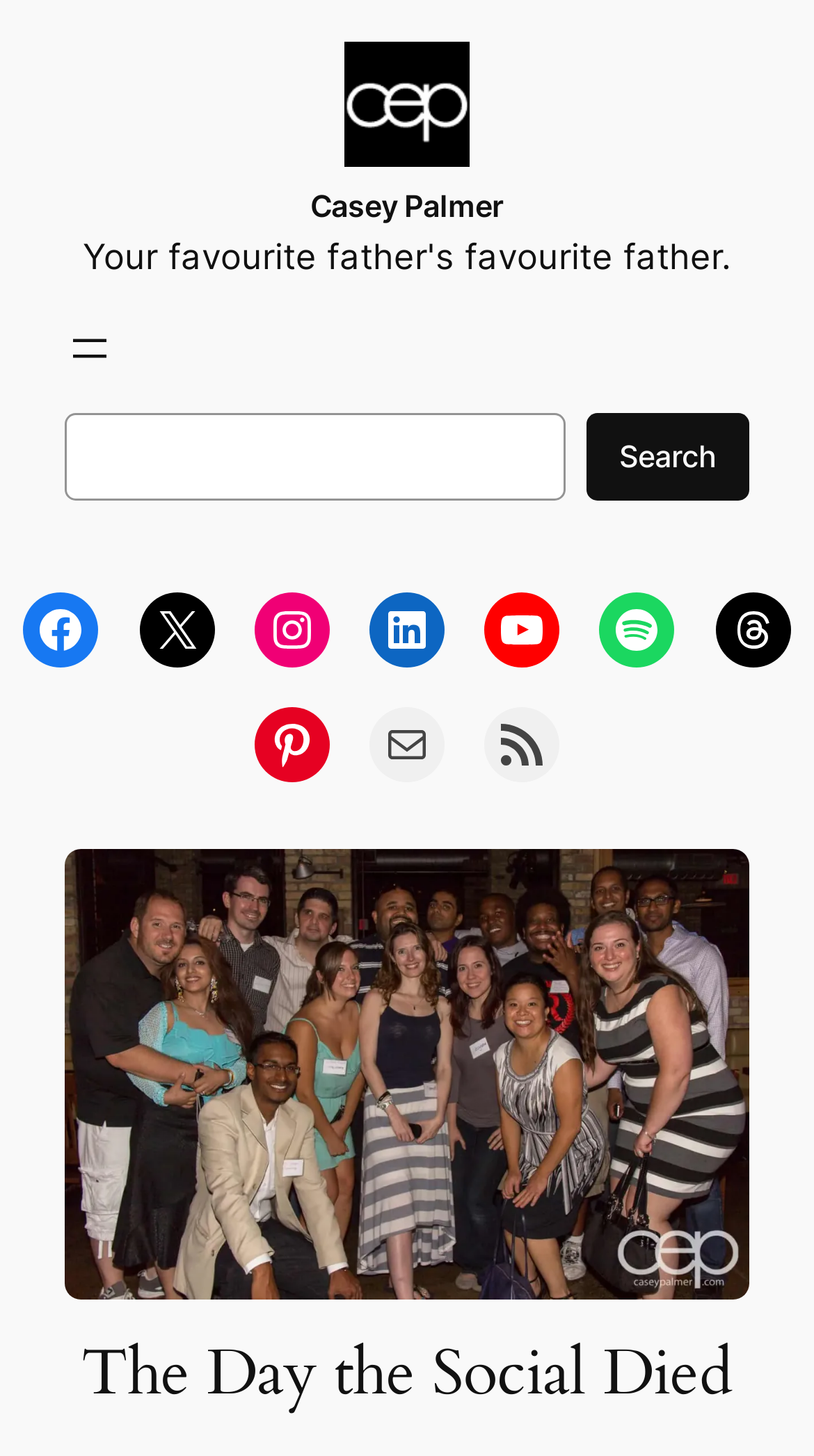Find the bounding box coordinates for the element that must be clicked to complete the instruction: "Read the article 'The Day the Social Died'". The coordinates should be four float numbers between 0 and 1, indicated as [left, top, right, bottom].

[0.1, 0.92, 0.9, 0.97]